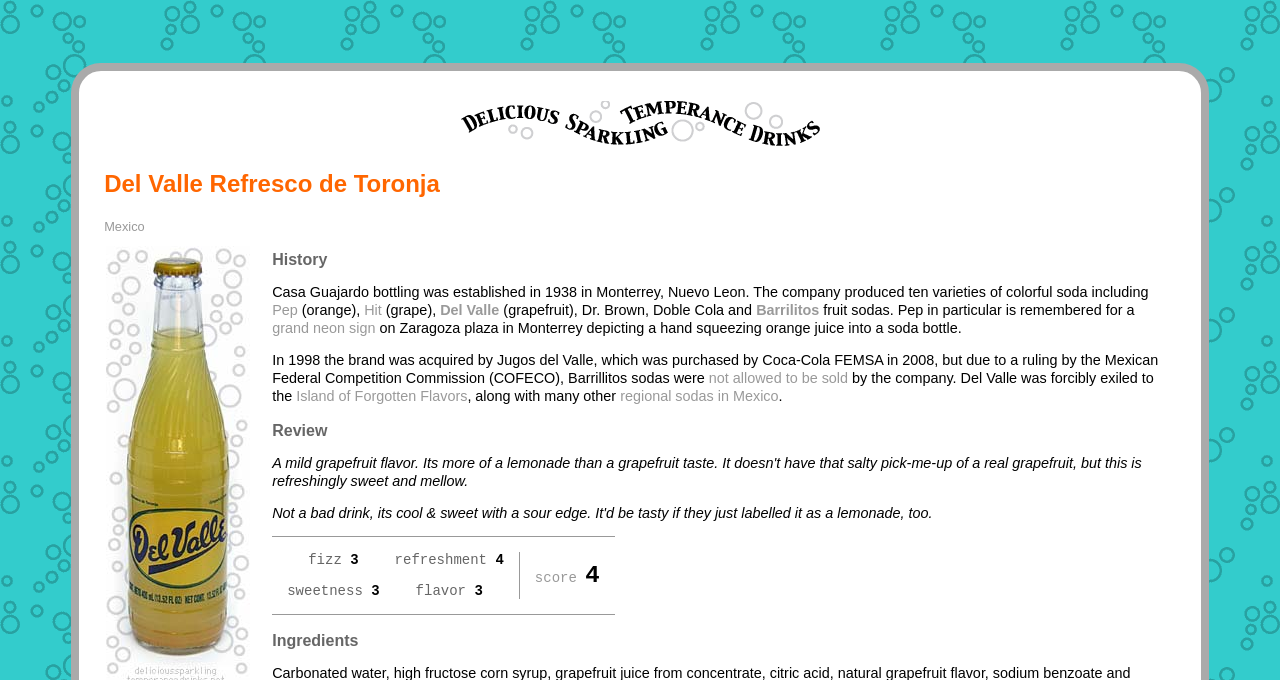Locate the UI element described by Mexico in the provided webpage screenshot. Return the bounding box coordinates in the format (top-left x, top-left y, bottom-right x, bottom-right y), ensuring all values are between 0 and 1.

[0.081, 0.322, 0.113, 0.344]